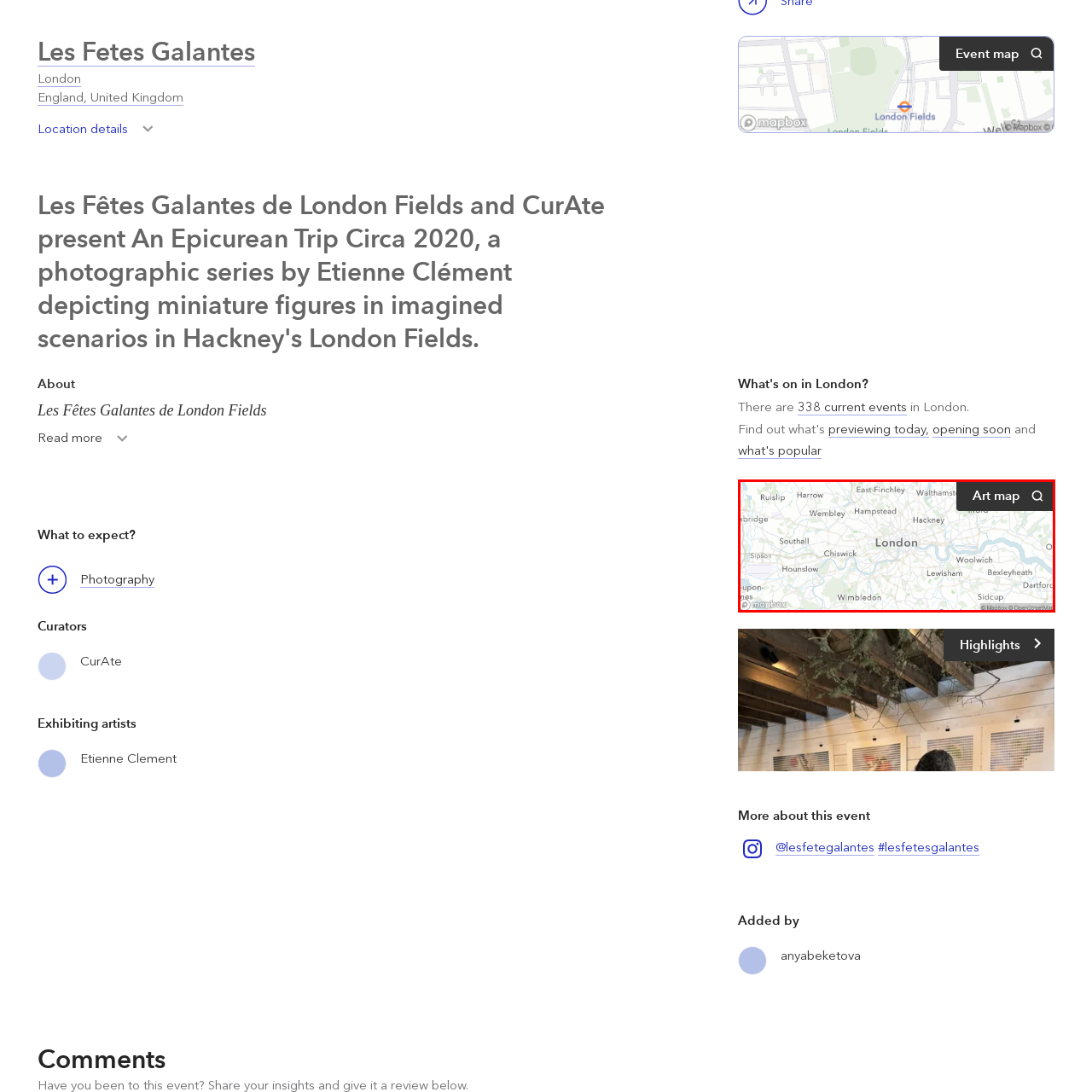Focus on the image outlined in red and offer a detailed answer to the question below, relying on the visual elements in the image:
What does the 'Art map' highlight?

The map highlights various locations related to current events and exhibitions, inviting users to explore the cultural richness of London, showcasing the vibrant artistic landscape of the city.